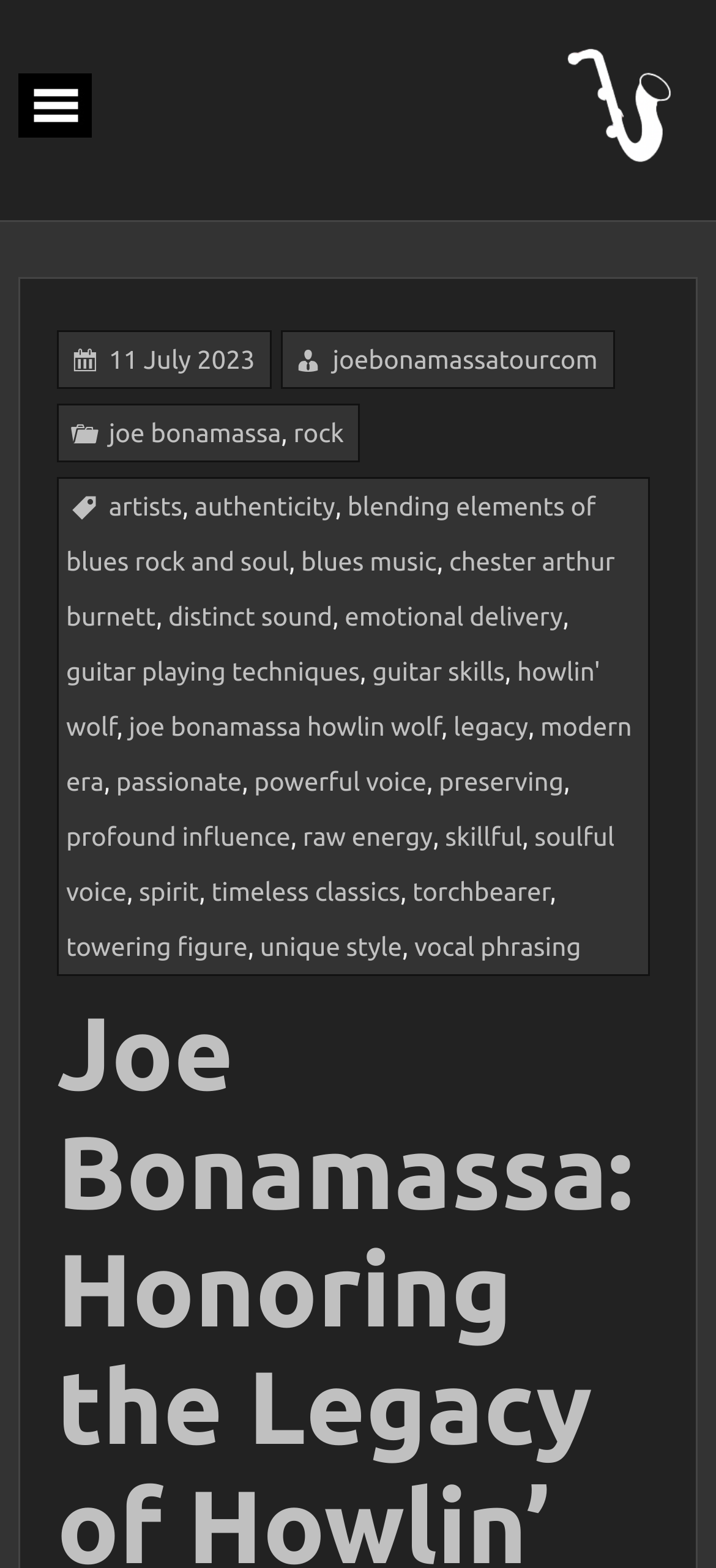Determine the title of the webpage and give its text content.

Joe Bonamassa: Honoring the Legacy of Howlin’ Wolf Through Blues Mastery